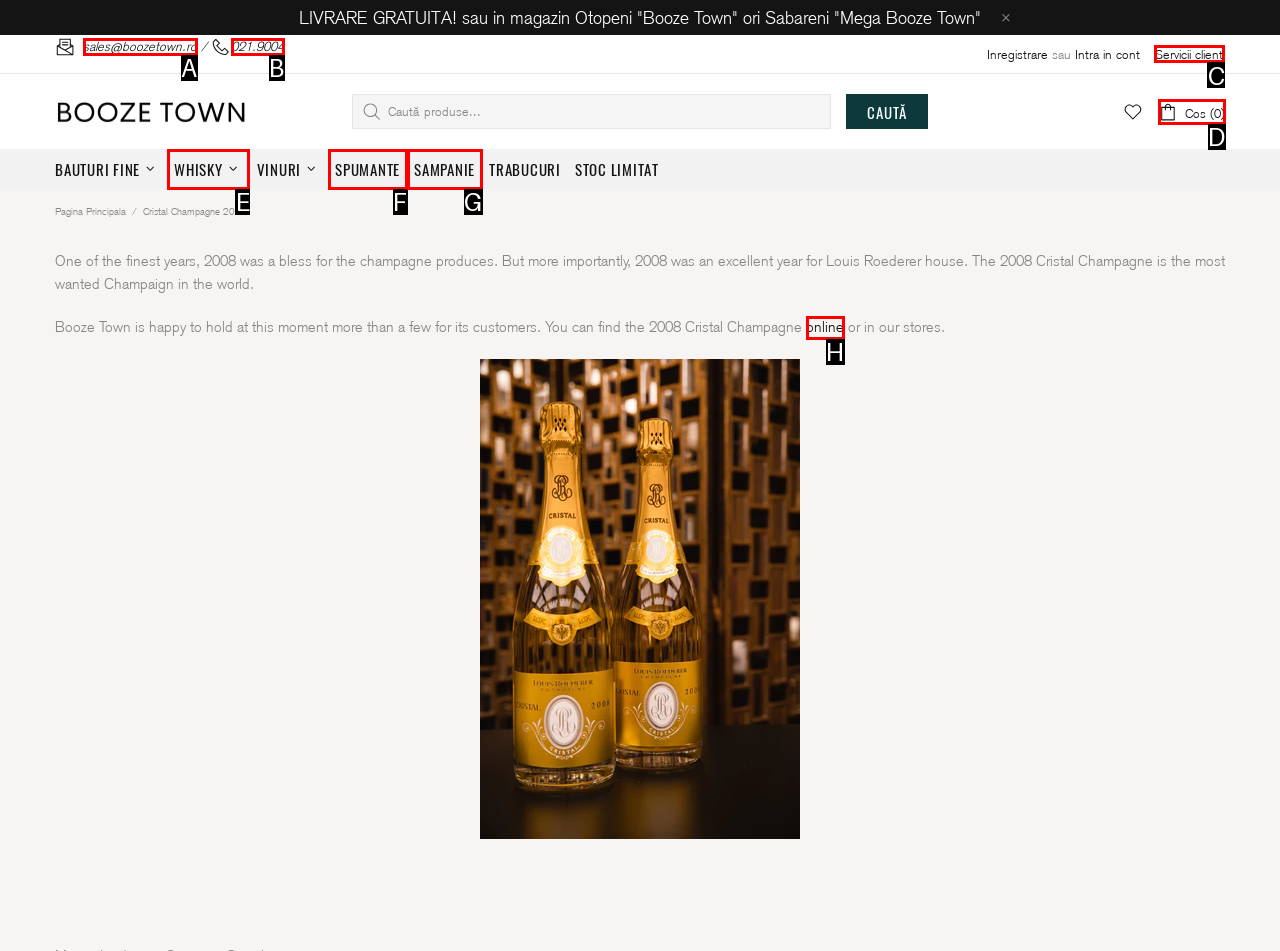Identify the letter of the correct UI element to fulfill the task: Contact customer service from the given options in the screenshot.

C